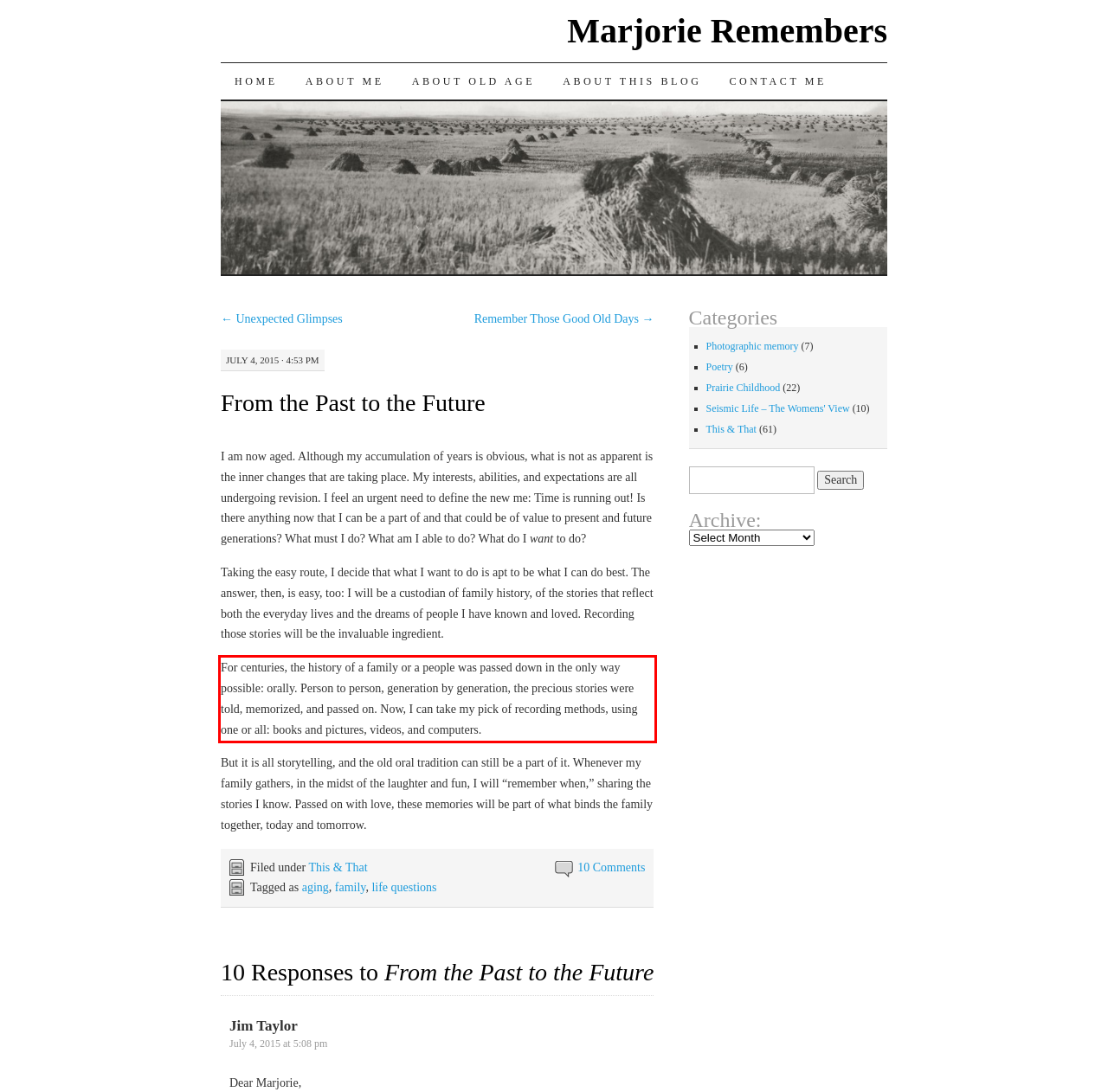Please look at the webpage screenshot and extract the text enclosed by the red bounding box.

For centuries, the history of a family or a people was passed down in the only way possible: orally. Person to person, generation by generation, the precious stories were told, memorized, and passed on. Now, I can take my pick of recording methods, using one or all: books and pictures, videos, and computers.